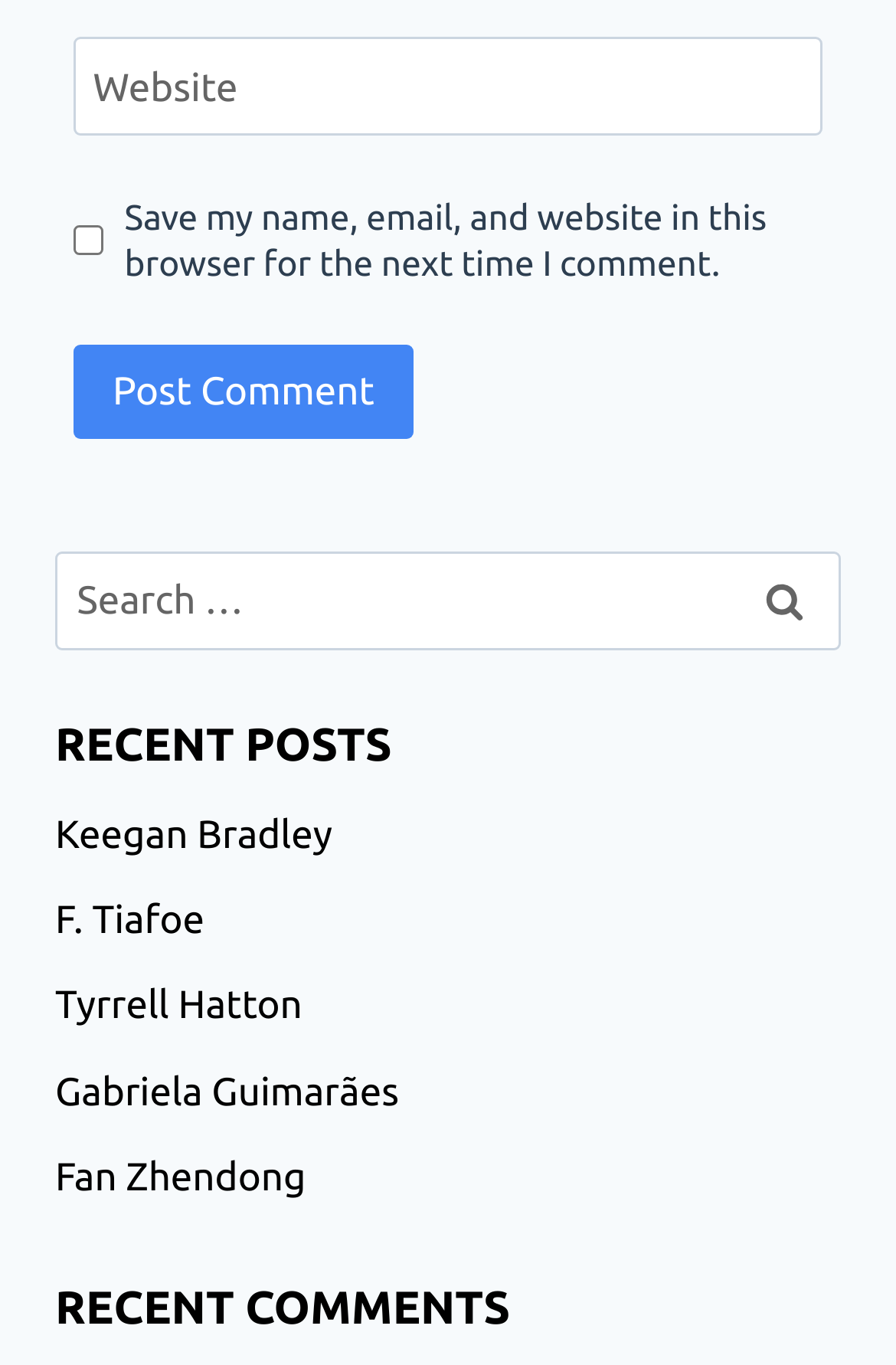How many links are under 'RECENT POSTS'?
Please ensure your answer is as detailed and informative as possible.

Under the 'RECENT POSTS' heading, there are five links: 'Keegan Bradley', 'F. Tiafoe', 'Tyrrell Hatton', 'Gabriela Guimarães', and 'Fan Zhendong'.